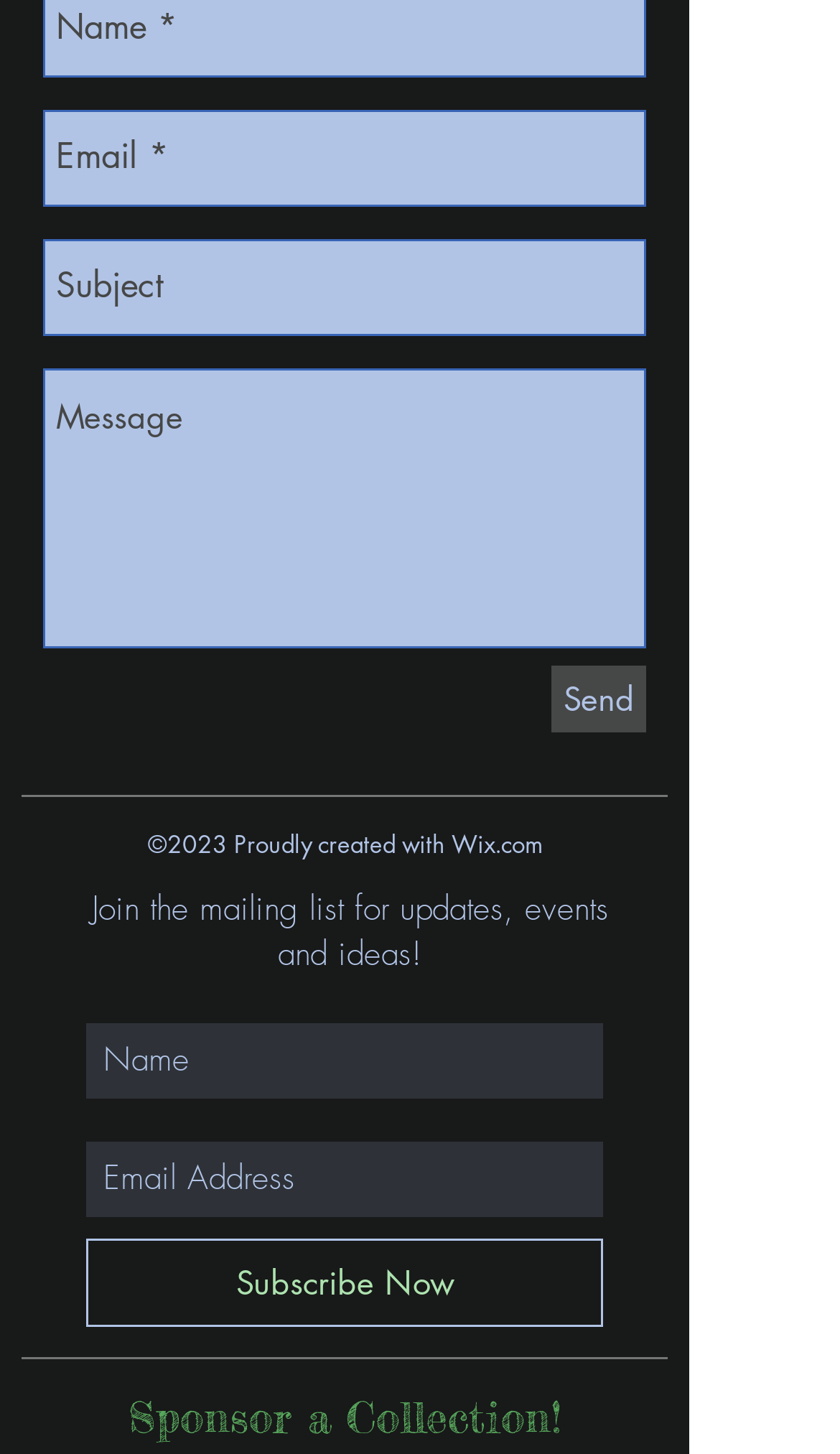Please find the bounding box coordinates of the element's region to be clicked to carry out this instruction: "Click Send".

[0.656, 0.458, 0.769, 0.504]